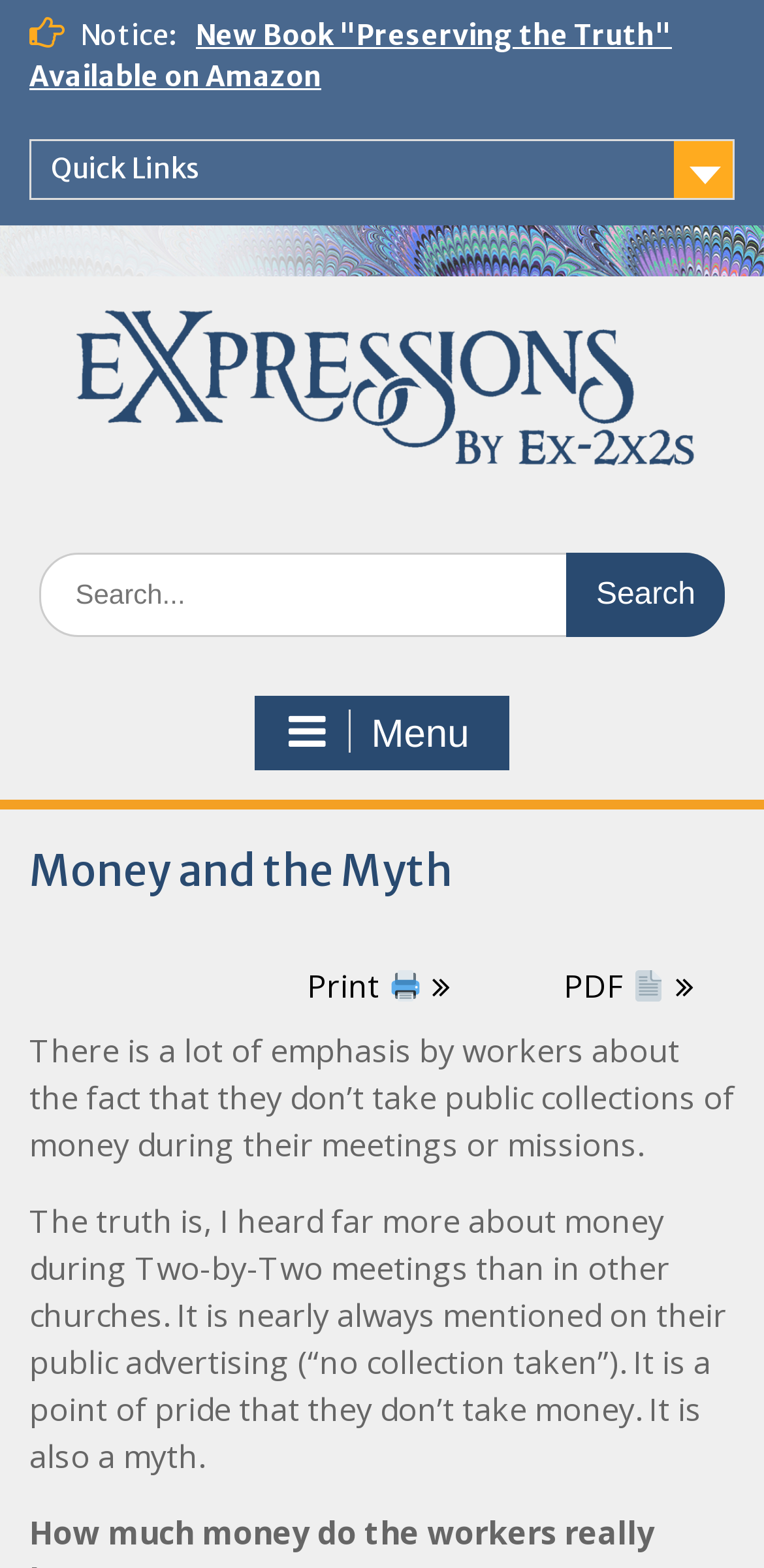Locate the UI element described as follows: "Quick Links". Return the bounding box coordinates as four float numbers between 0 and 1 in the order [left, top, right, bottom].

[0.038, 0.089, 0.962, 0.128]